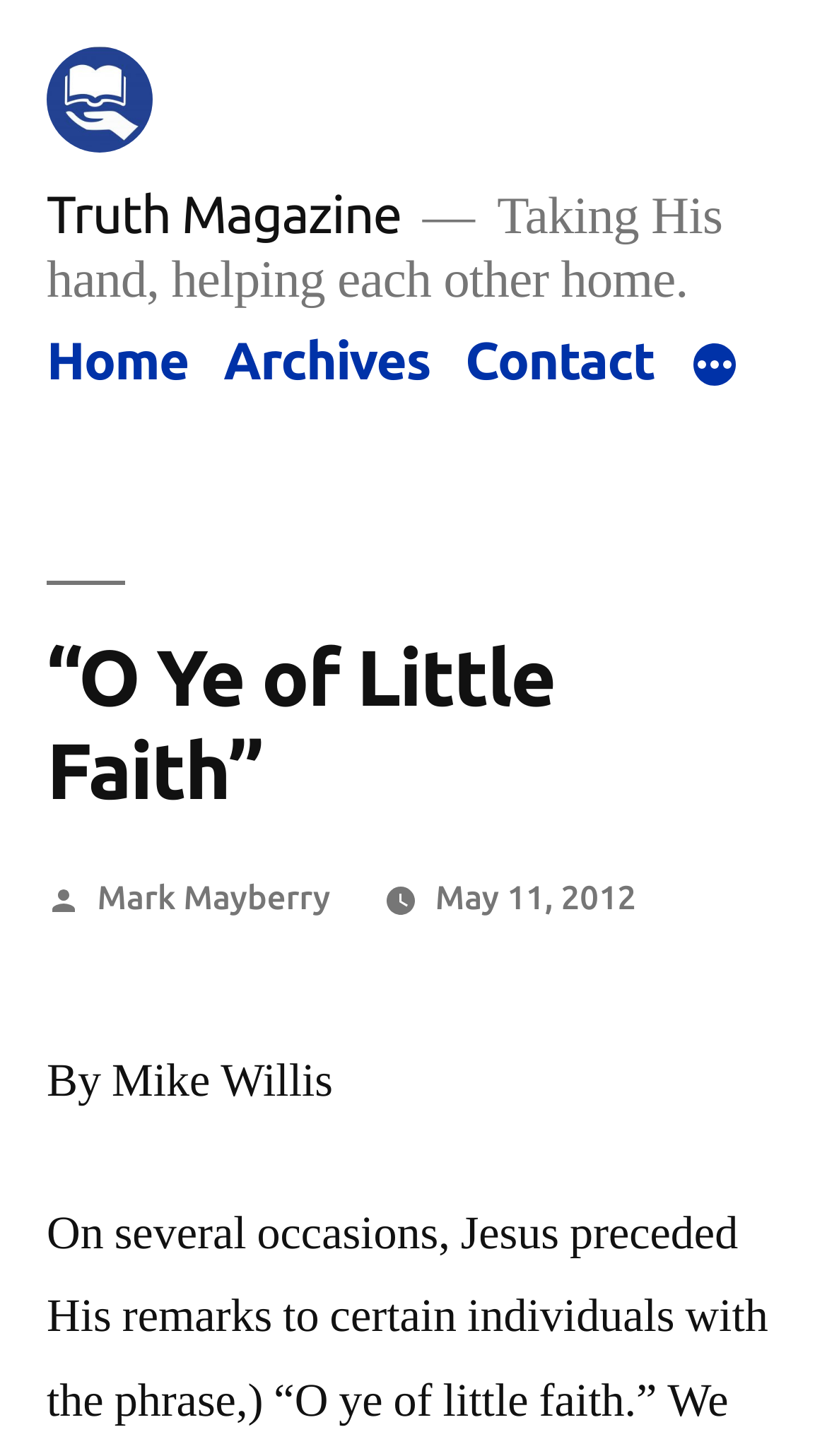Please determine the bounding box coordinates of the element to click on in order to accomplish the following task: "expand the top menu". Ensure the coordinates are four float numbers ranging from 0 to 1, i.e., [left, top, right, bottom].

[0.834, 0.236, 0.896, 0.27]